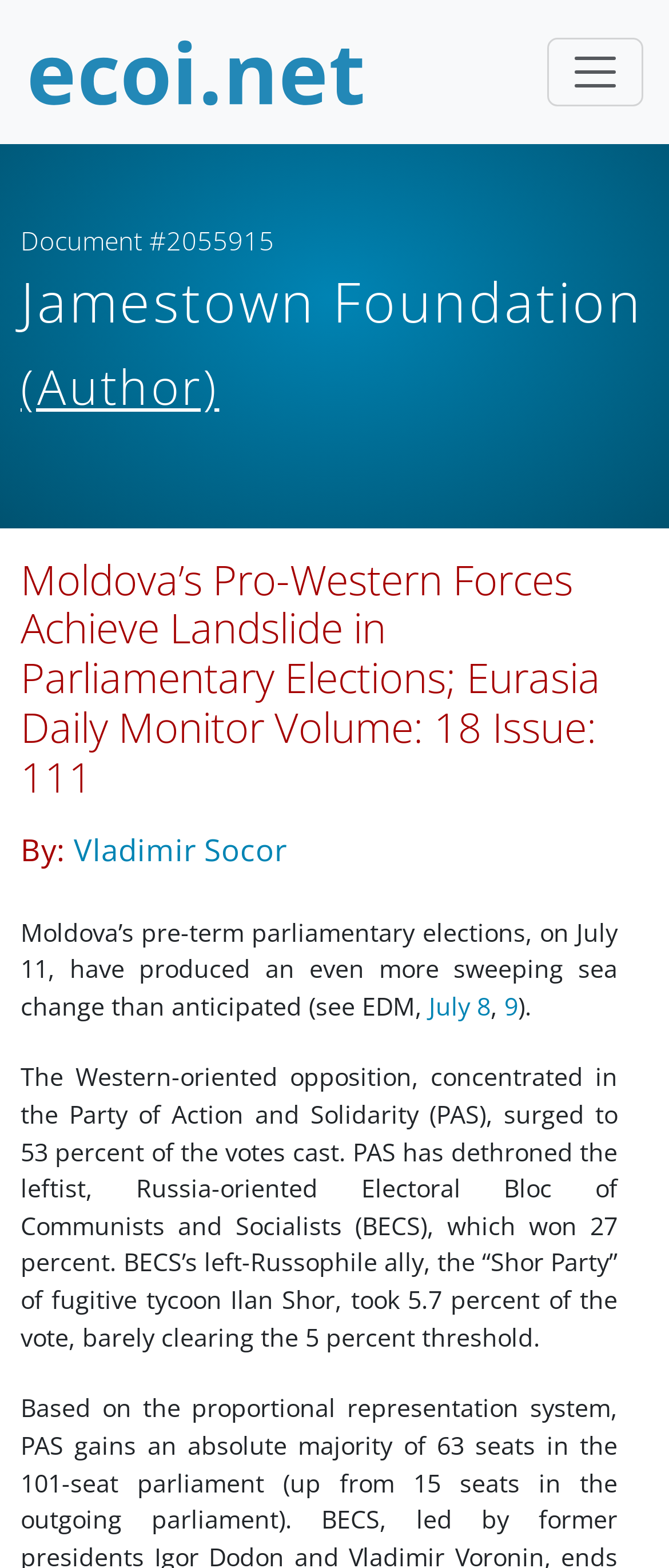What is the volume of the Eurasia Daily Monitor? Please answer the question using a single word or phrase based on the image.

18